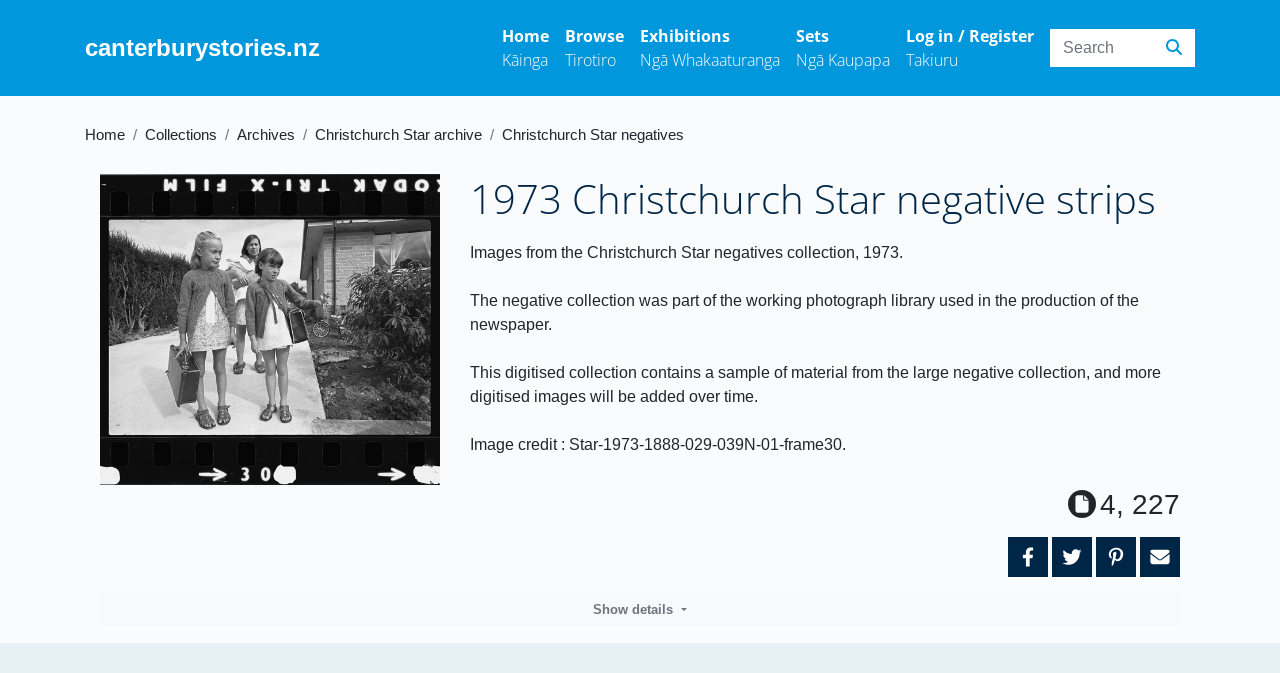Indicate the bounding box coordinates of the element that must be clicked to execute the instruction: "View Christchurch Star negatives". The coordinates should be given as four float numbers between 0 and 1, i.e., [left, top, right, bottom].

[0.392, 0.189, 0.534, 0.212]